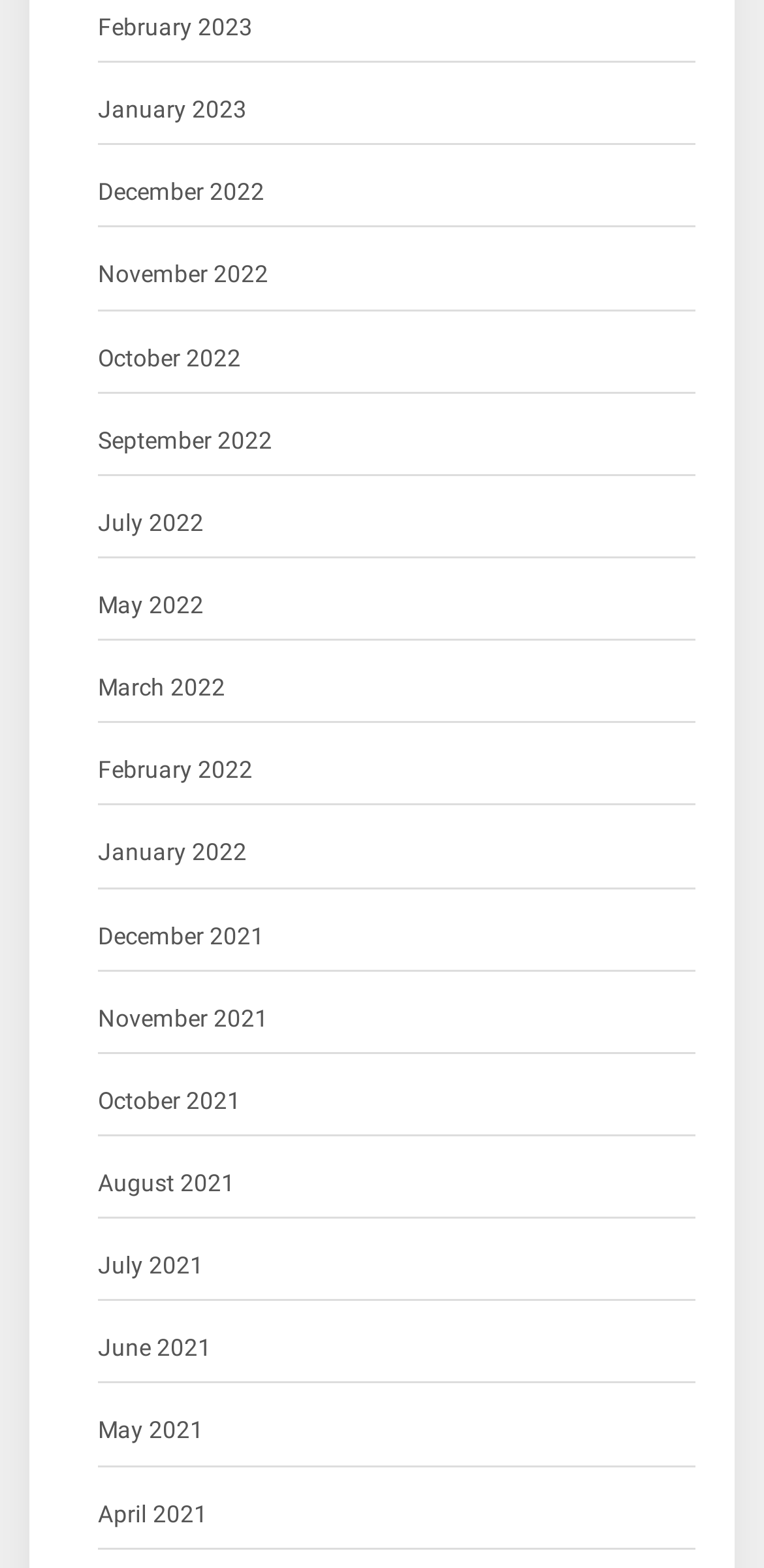How many months are listed in 2022?
Please answer the question with as much detail as possible using the screenshot.

I can count the number of links that correspond to months in 2022, which are 'February 2022', 'January 2022', 'March 2022', 'May 2022', 'July 2022', 'September 2022', 'October 2022', 'November 2022', and 'December 2022', totaling 12 months.